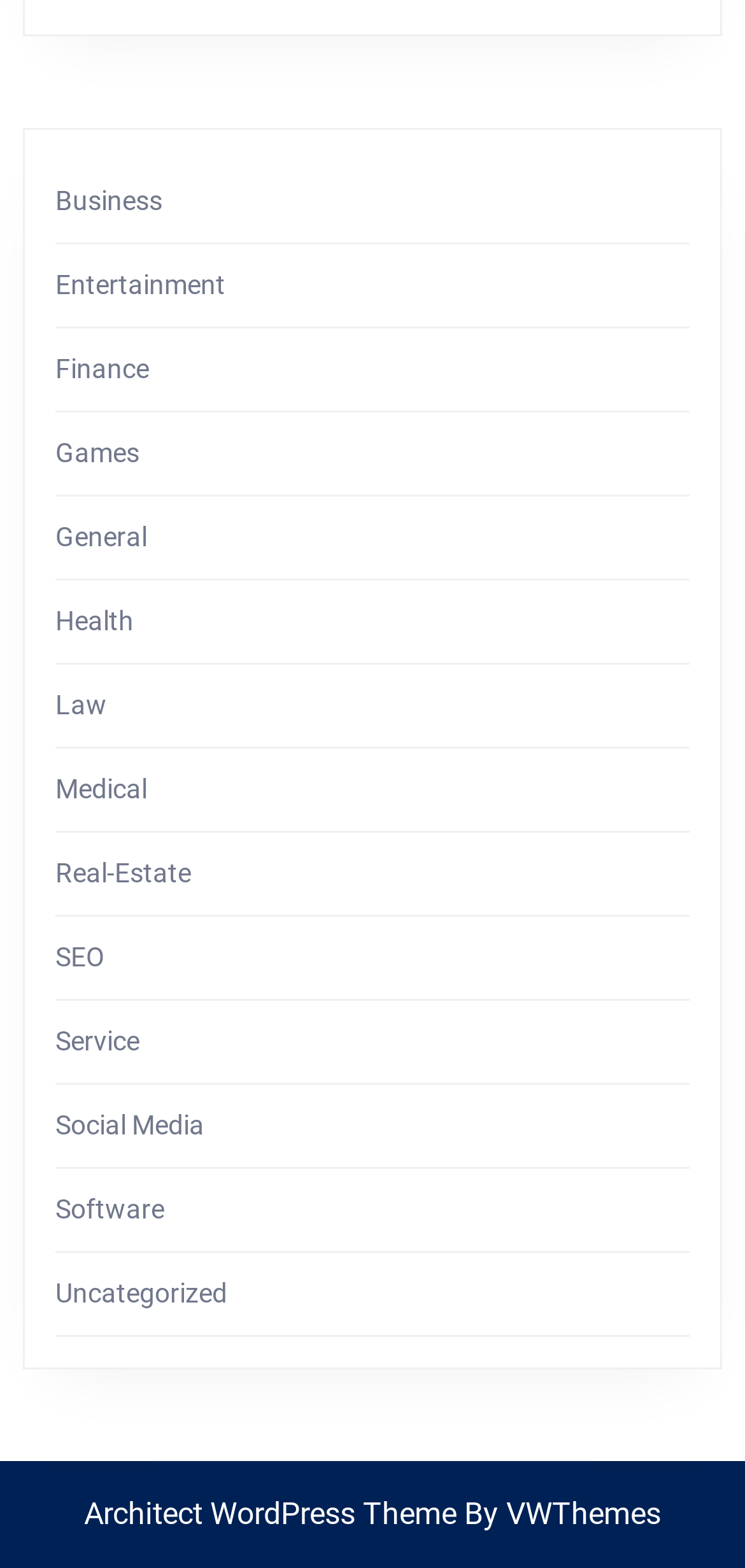Identify the bounding box coordinates for the element that needs to be clicked to fulfill this instruction: "Visit Architect WordPress Theme". Provide the coordinates in the format of four float numbers between 0 and 1: [left, top, right, bottom].

[0.113, 0.954, 0.613, 0.977]